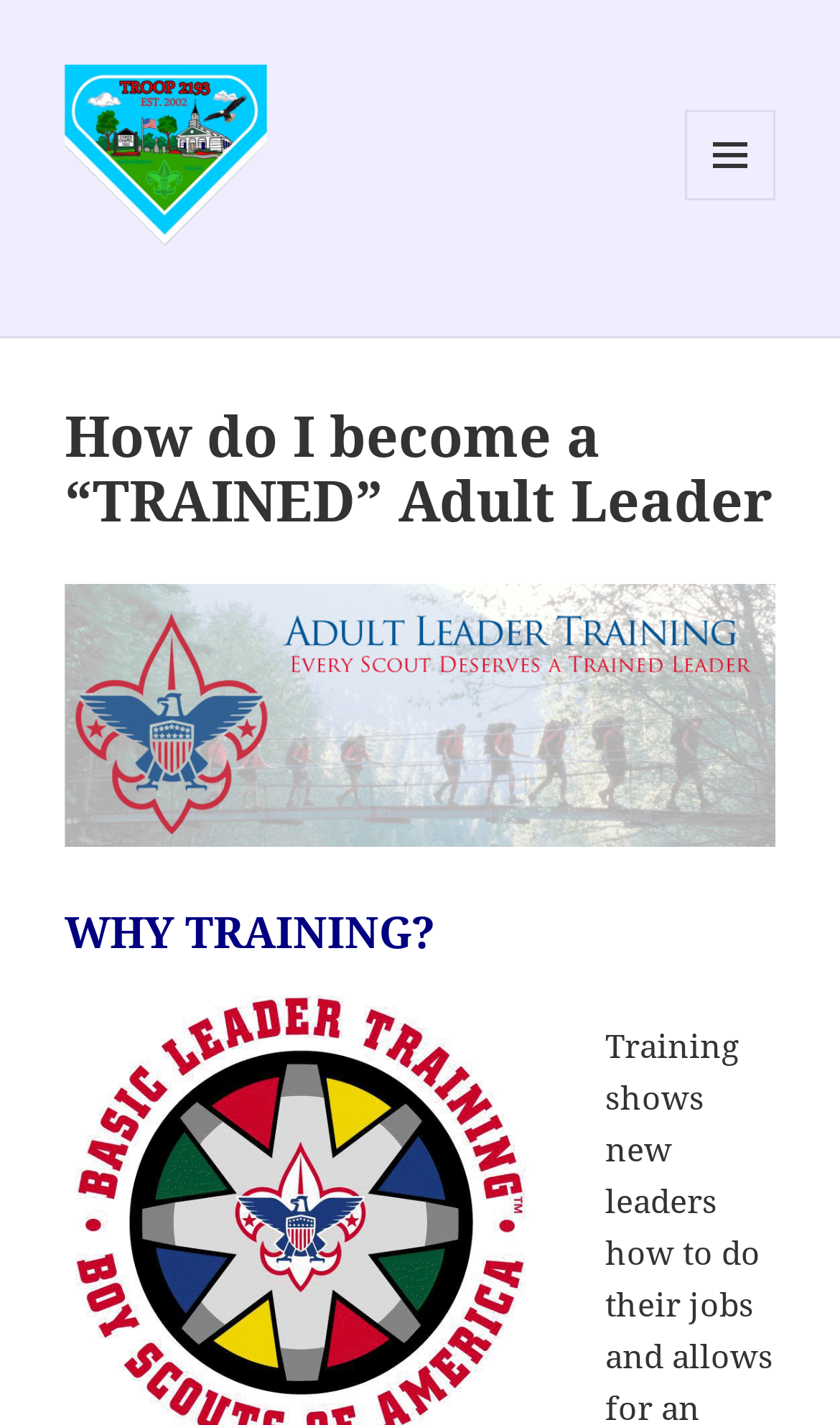Given the description Menu and widgets, predict the bounding box coordinates of the UI element. Ensure the coordinates are in the format (top-left x, top-left y, bottom-right x, bottom-right y) and all values are between 0 and 1.

[0.815, 0.077, 0.923, 0.141]